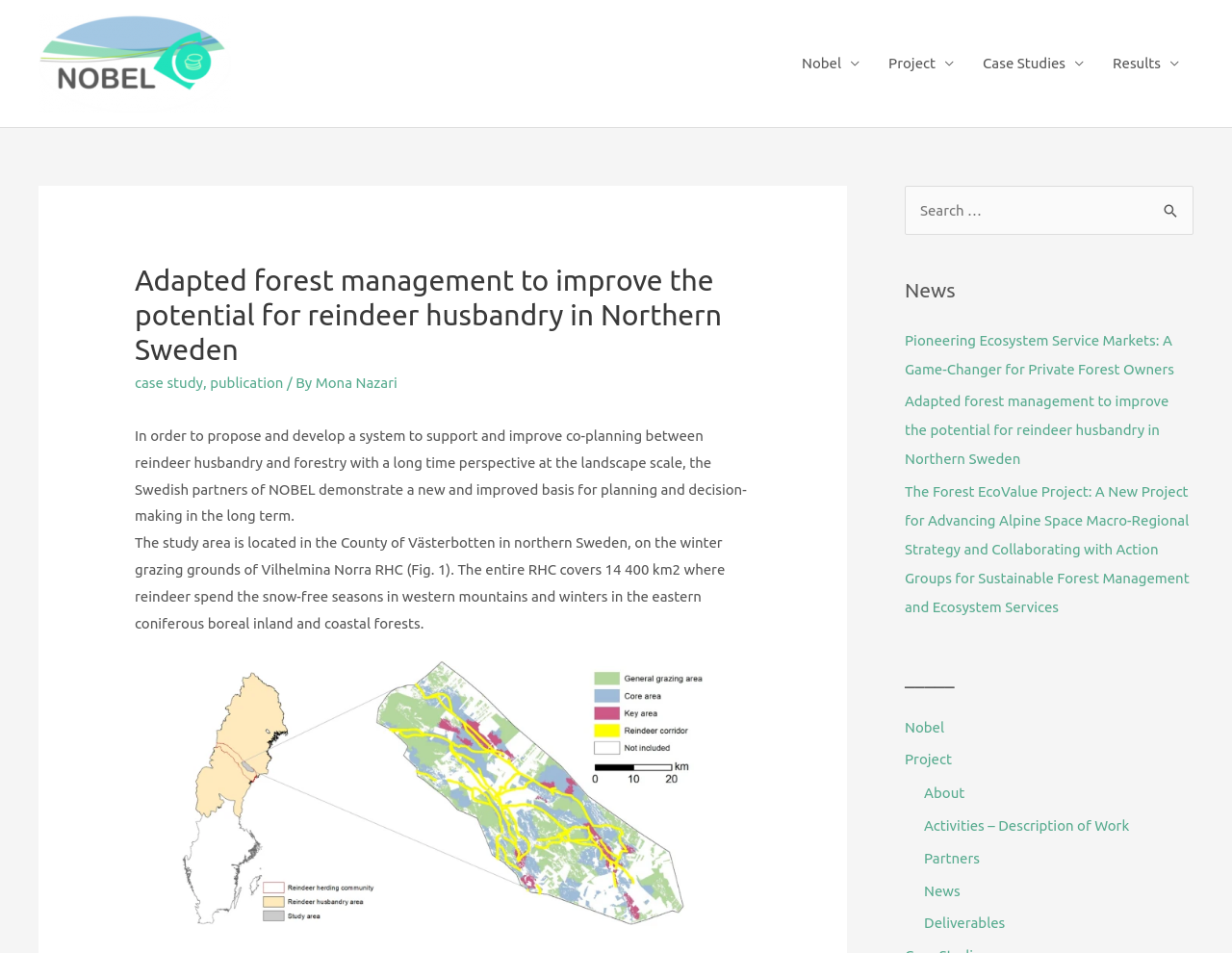Can you locate the main headline on this webpage and provide its text content?

Adapted forest management to improve the potential for reindeer husbandry in Northern Sweden